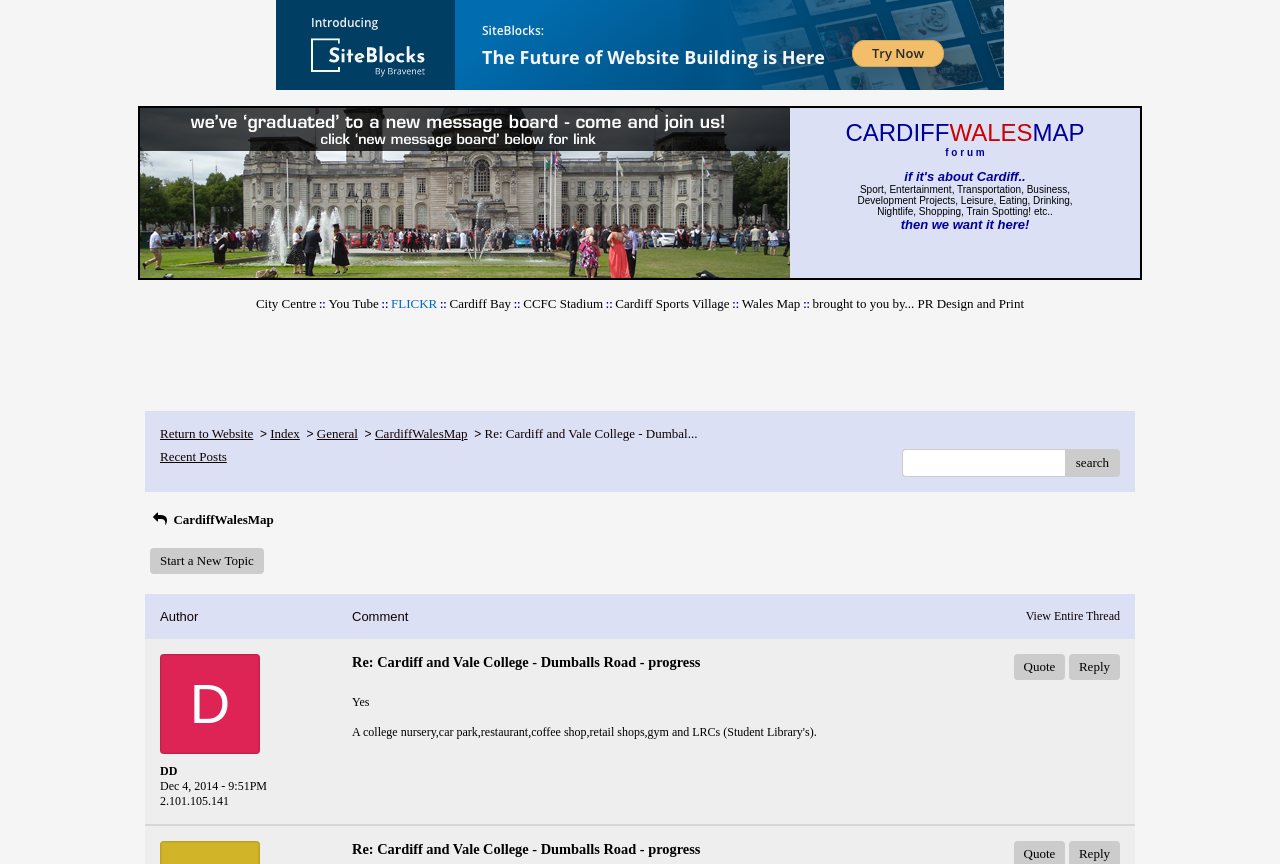Identify the bounding box coordinates of the area that should be clicked in order to complete the given instruction: "Reply to a post". The bounding box coordinates should be four float numbers between 0 and 1, i.e., [left, top, right, bottom].

[0.835, 0.757, 0.875, 0.787]